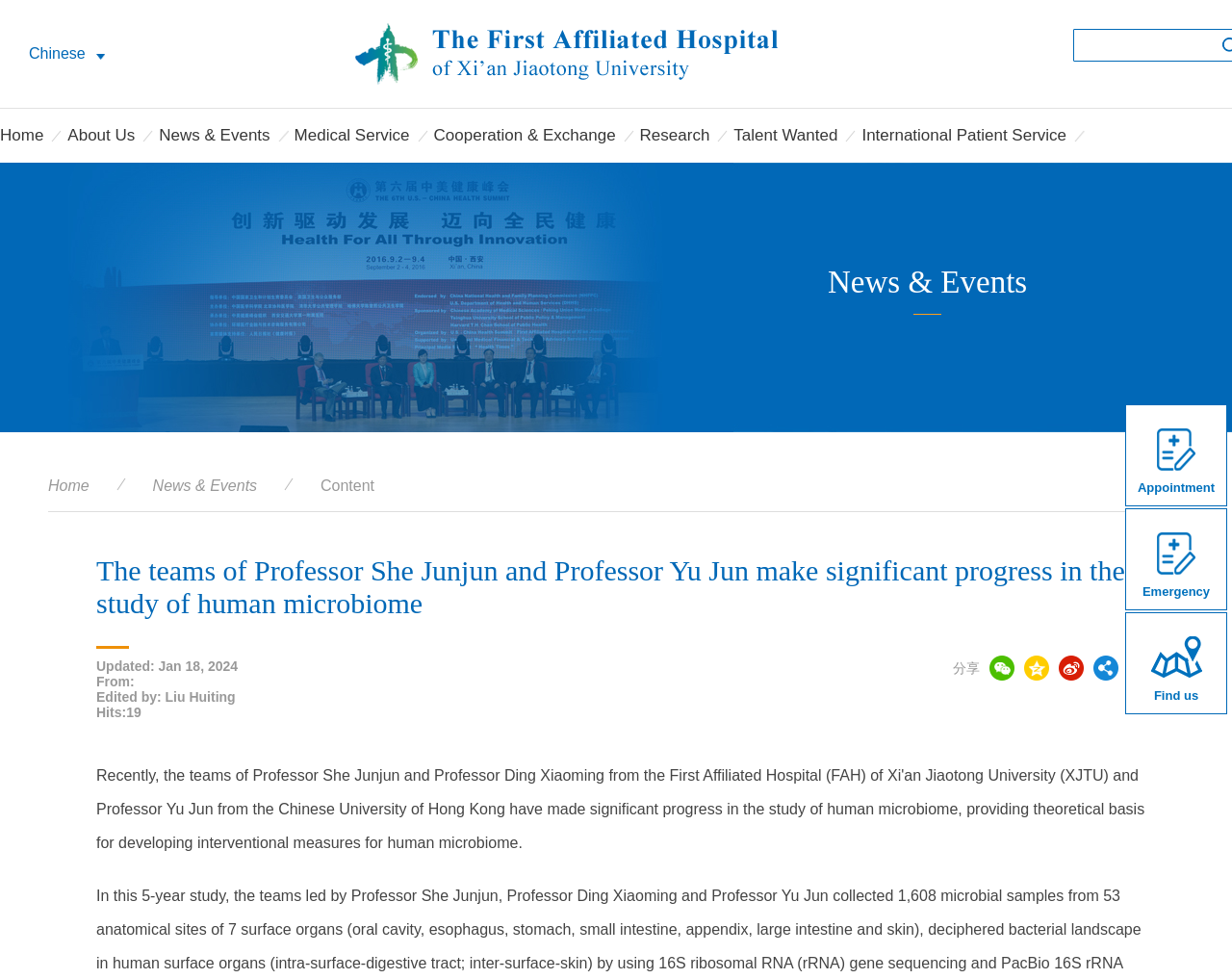Indicate the bounding box coordinates of the clickable region to achieve the following instruction: "Click the 'Appointment' link."

[0.914, 0.414, 0.995, 0.516]